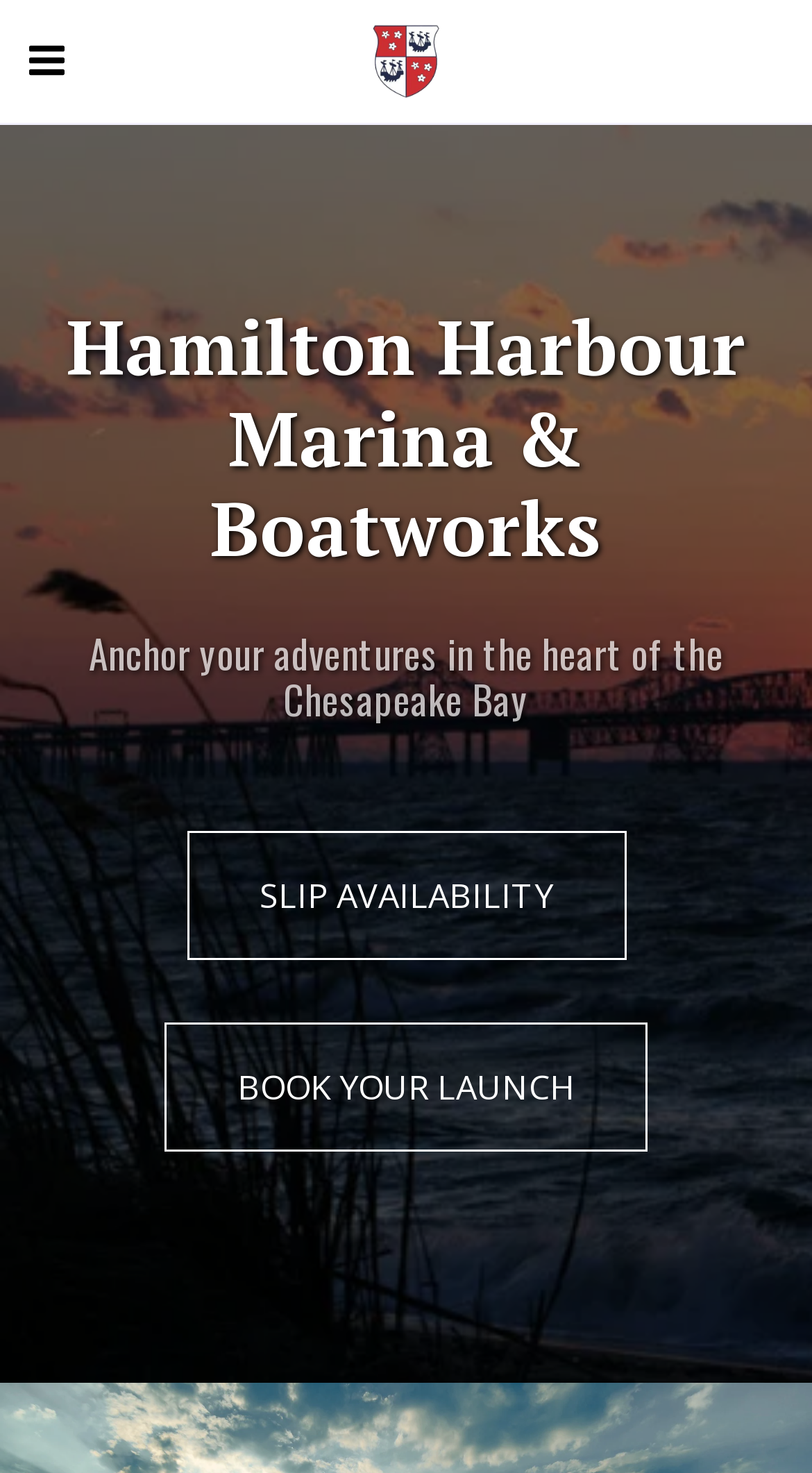Please look at the image and answer the question with a detailed explanation: What is the tagline of the marina?

The tagline of the marina can be found in the StaticText element with the text 'Anchor your adventures in the heart of the Chesapeake Bay', which is a child element of the LayoutTable. This text is likely a tagline or a slogan of the marina, as it is a short phrase that summarizes the marina's value proposition.